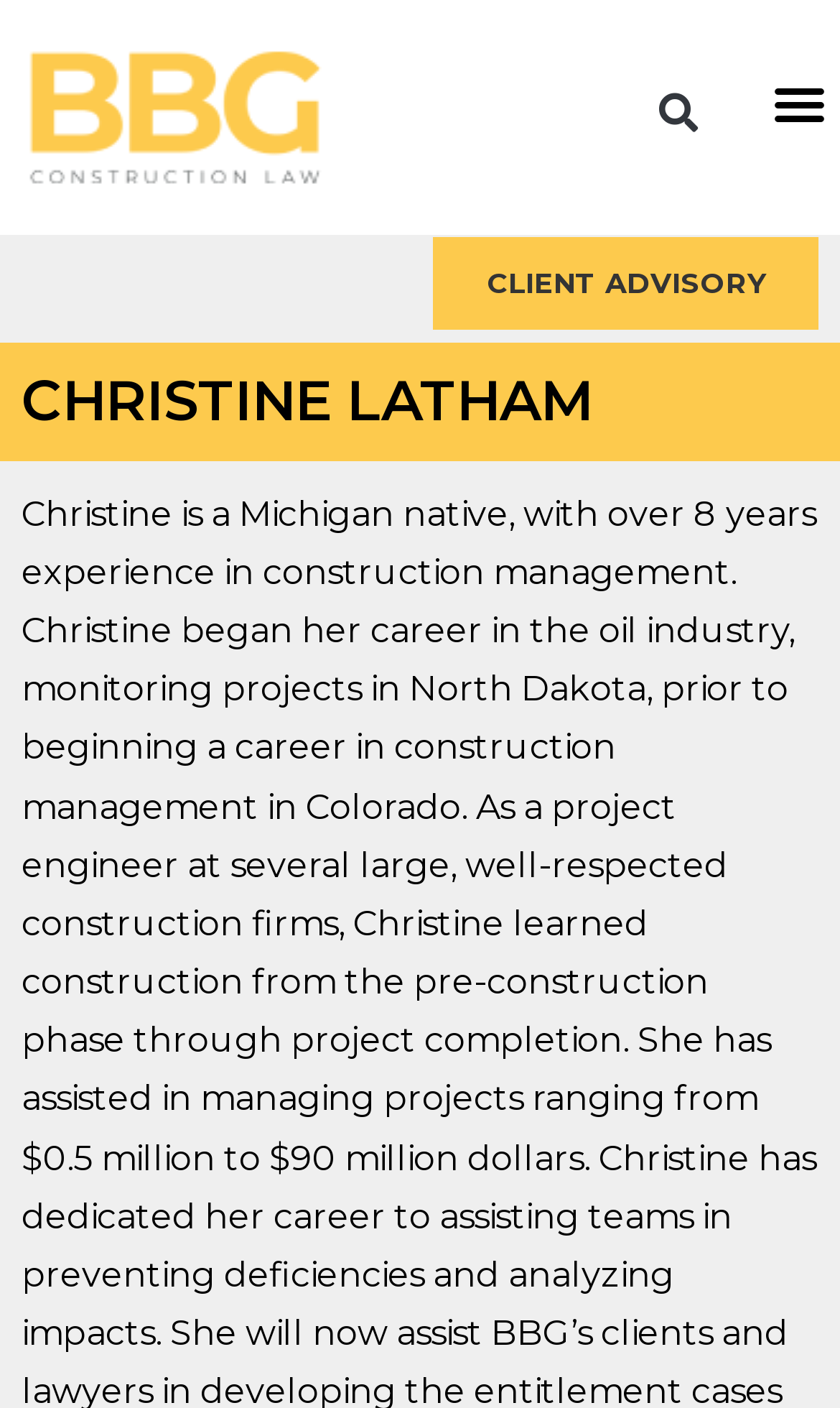What is the profession of the person mentioned on the page?
Answer the question in as much detail as possible.

I inferred this by looking at the meta description, which mentions Christine's experience in construction management, and the heading element on the page, which displays her name, indicating that the page is about her.